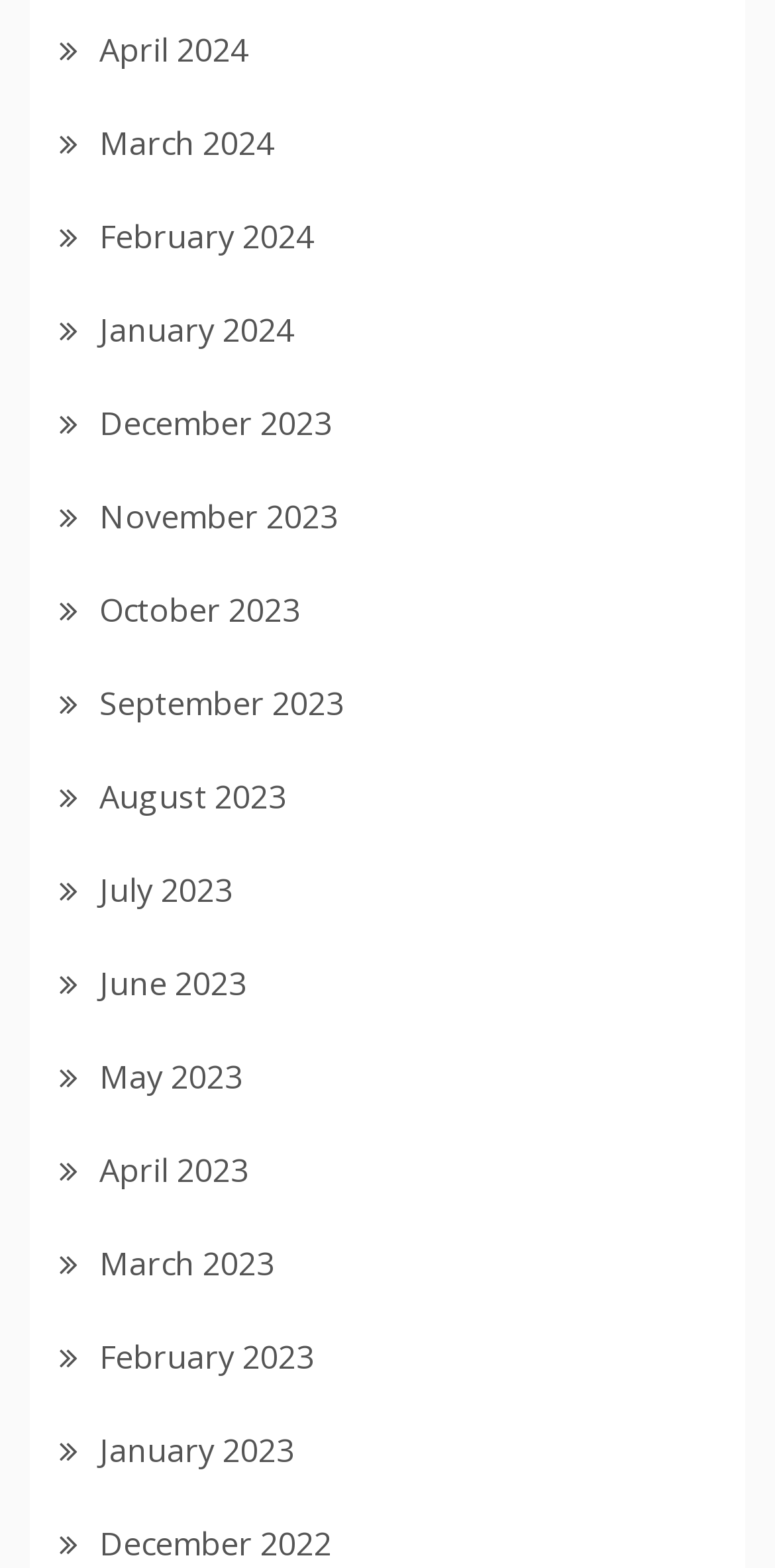Using the information from the screenshot, answer the following question thoroughly:
What is the position of the link 'June 2023'?

By comparing the y1 and y2 coordinates of the links, I found that the link 'June 2023' has a y1 coordinate of 0.613 and a y2 coordinate of 0.641, which indicates that it is located in the middle of the list.